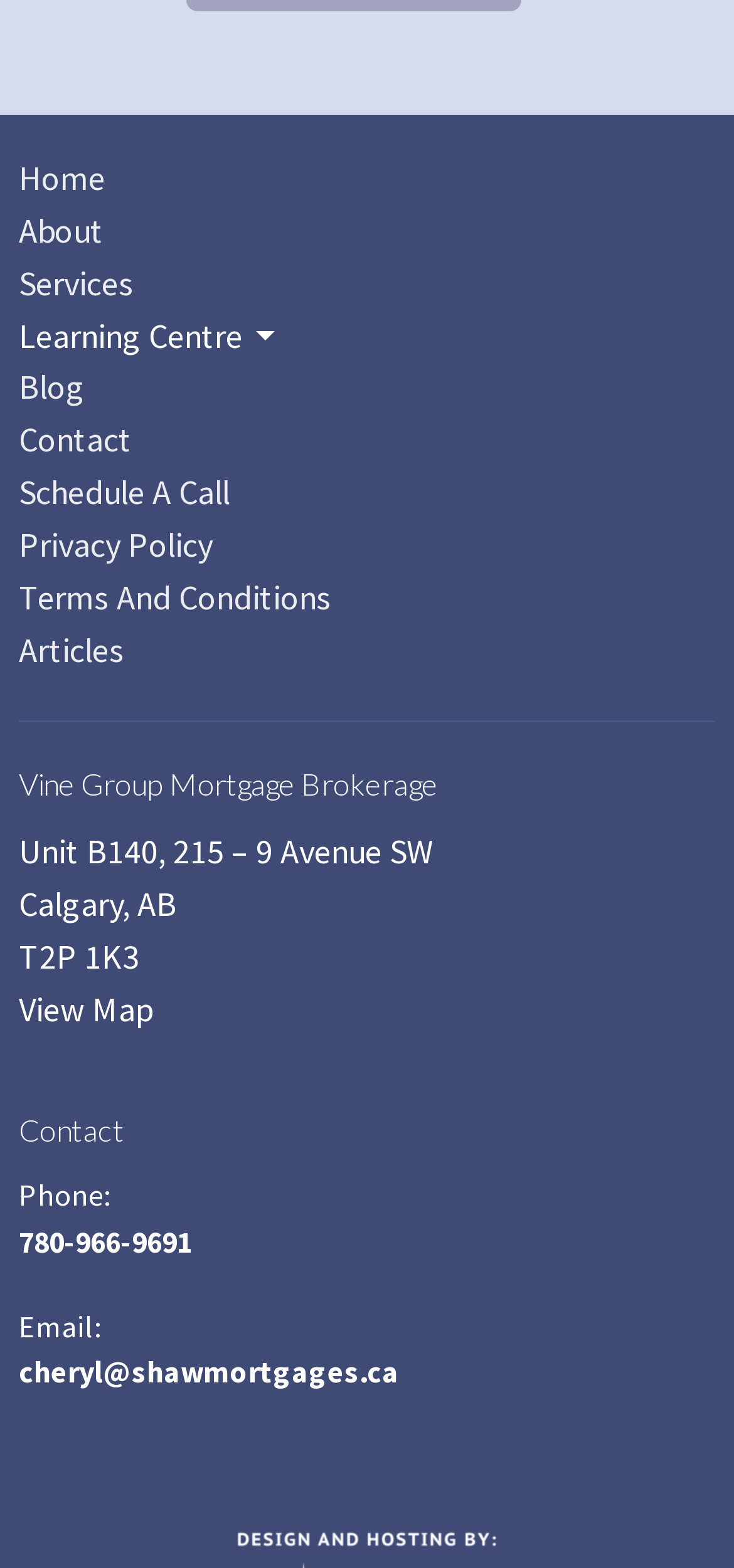Using the element description: "Home", determine the bounding box coordinates. The coordinates should be in the format [left, top, right, bottom], with values between 0 and 1.

[0.026, 0.099, 0.144, 0.127]